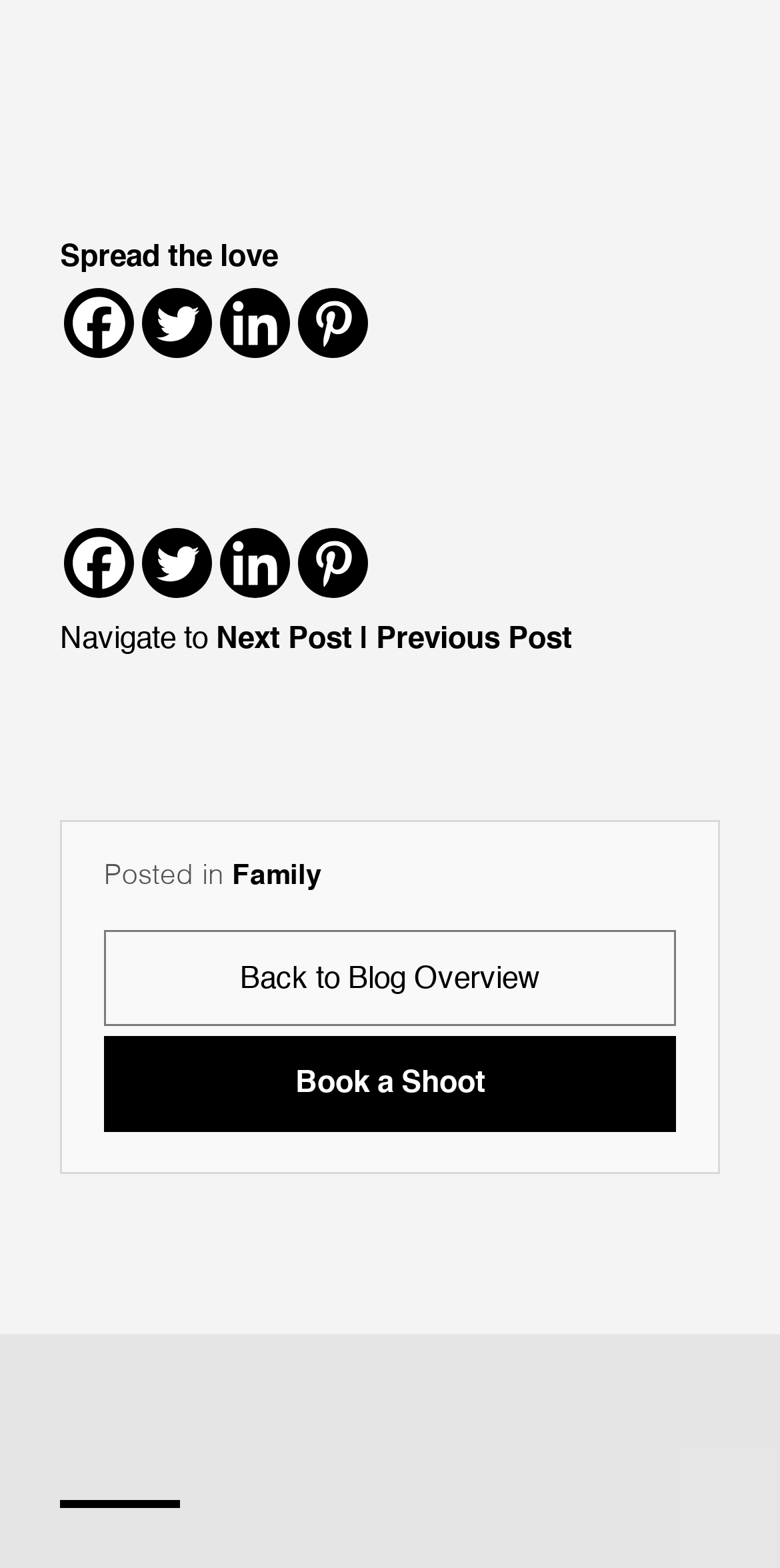What is the category of the current post?
Look at the image and respond with a single word or a short phrase.

Family